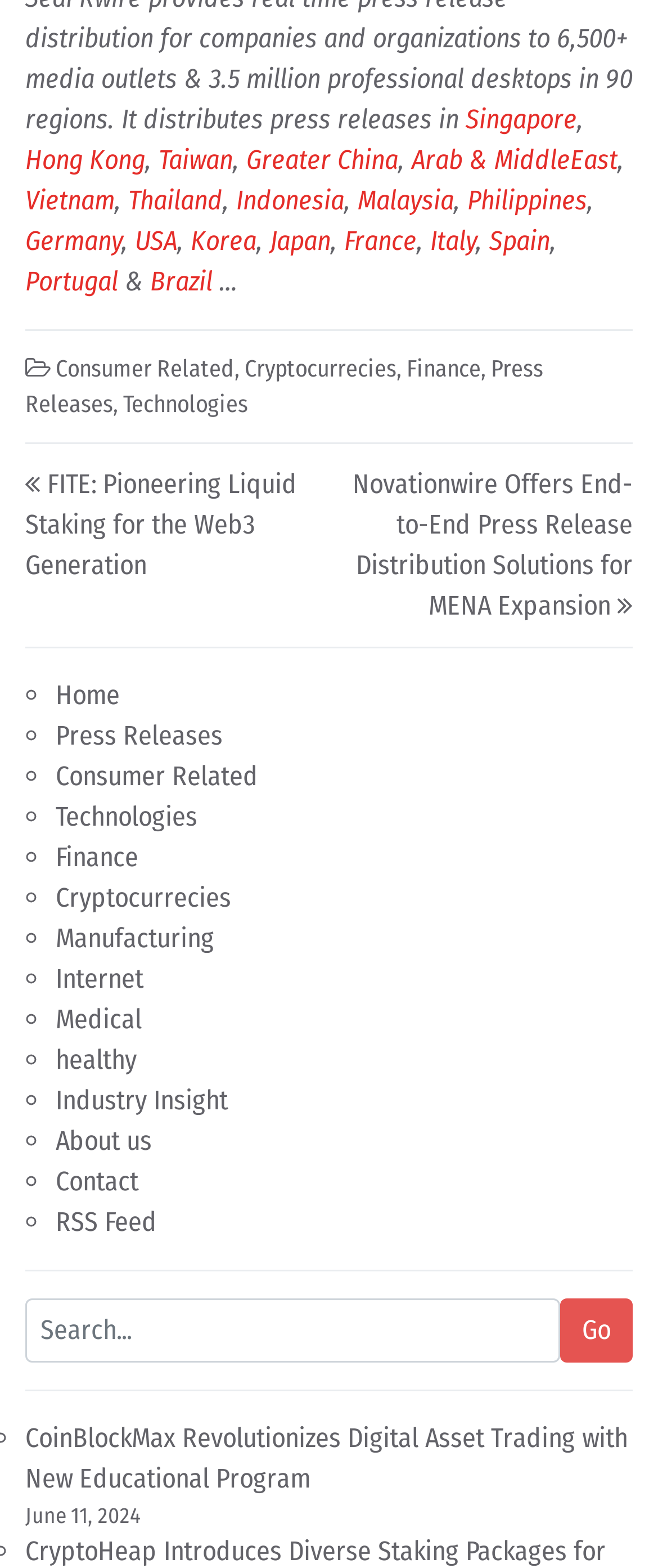Please provide a short answer using a single word or phrase for the question:
What is the country listed after Hong Kong?

Taiwan